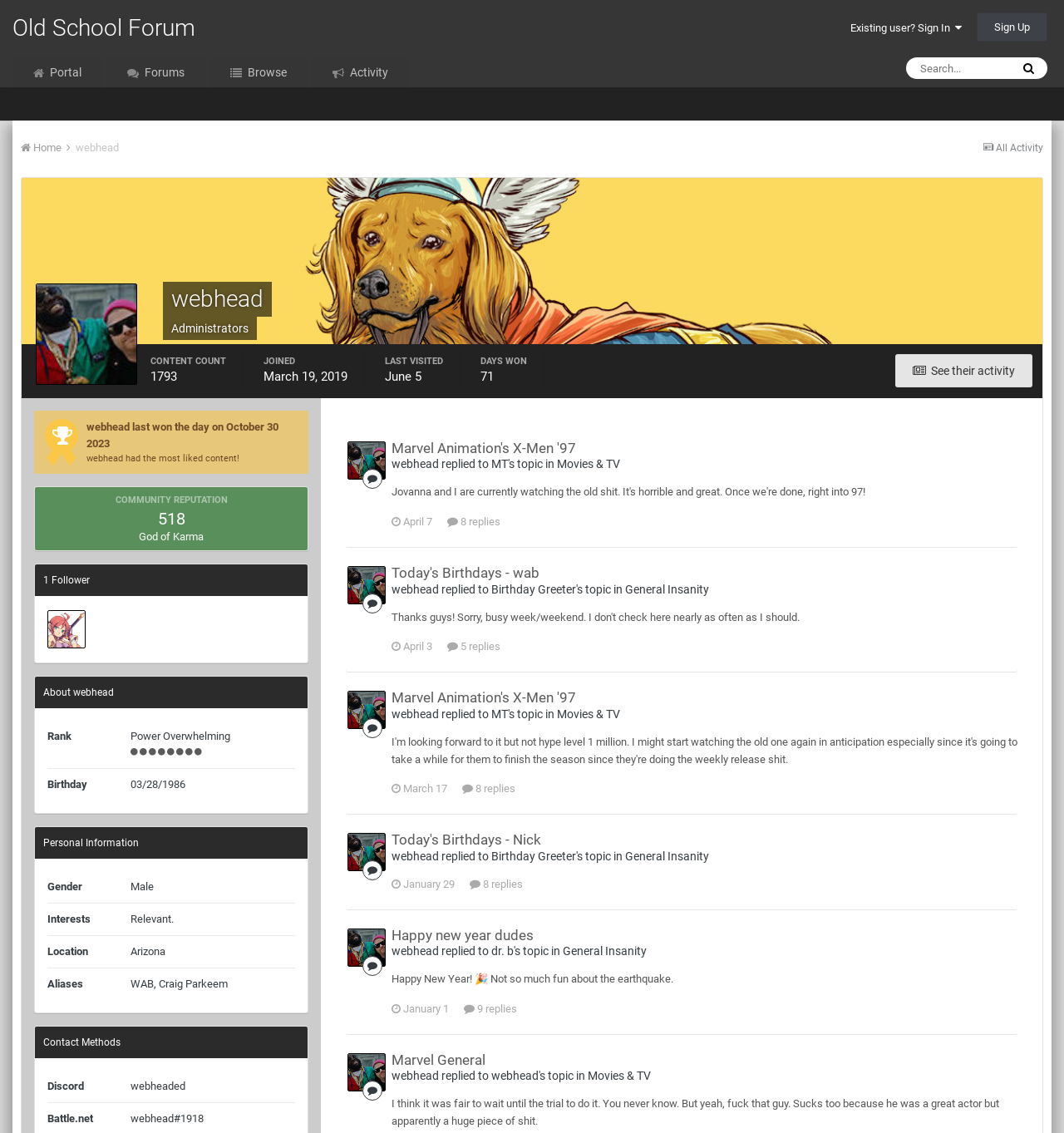Identify the bounding box coordinates of the HTML element based on this description: "January 29".

[0.368, 0.775, 0.427, 0.786]